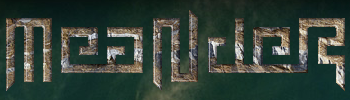Give a thorough caption for the picture.

The image prominently features the word "Meander" artistically rendered with a textured design that incorporates elements resembling natural landscapes, such as stones and water. This visually striking representation evokes a sense of organic beauty, aligning with themes of nature and reflection. The text's stylized font enhances its uniqueness, suggesting an artistic and creative endeavor. This image is associated with the project "Meander," which emphasizes music and its deeper connections to environmental consciousness and the beauty of the world. The surrounding colors and textures further reinforce the project's focus on harmony with nature and the importance of wildlife preservation.